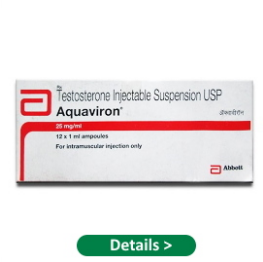How many ampoules are in the package?
Using the details shown in the screenshot, provide a comprehensive answer to the question.

The number of ampoules in the package can be found by examining the packaging specifications, which state that the package contains 12 one-milliliter ampoules.